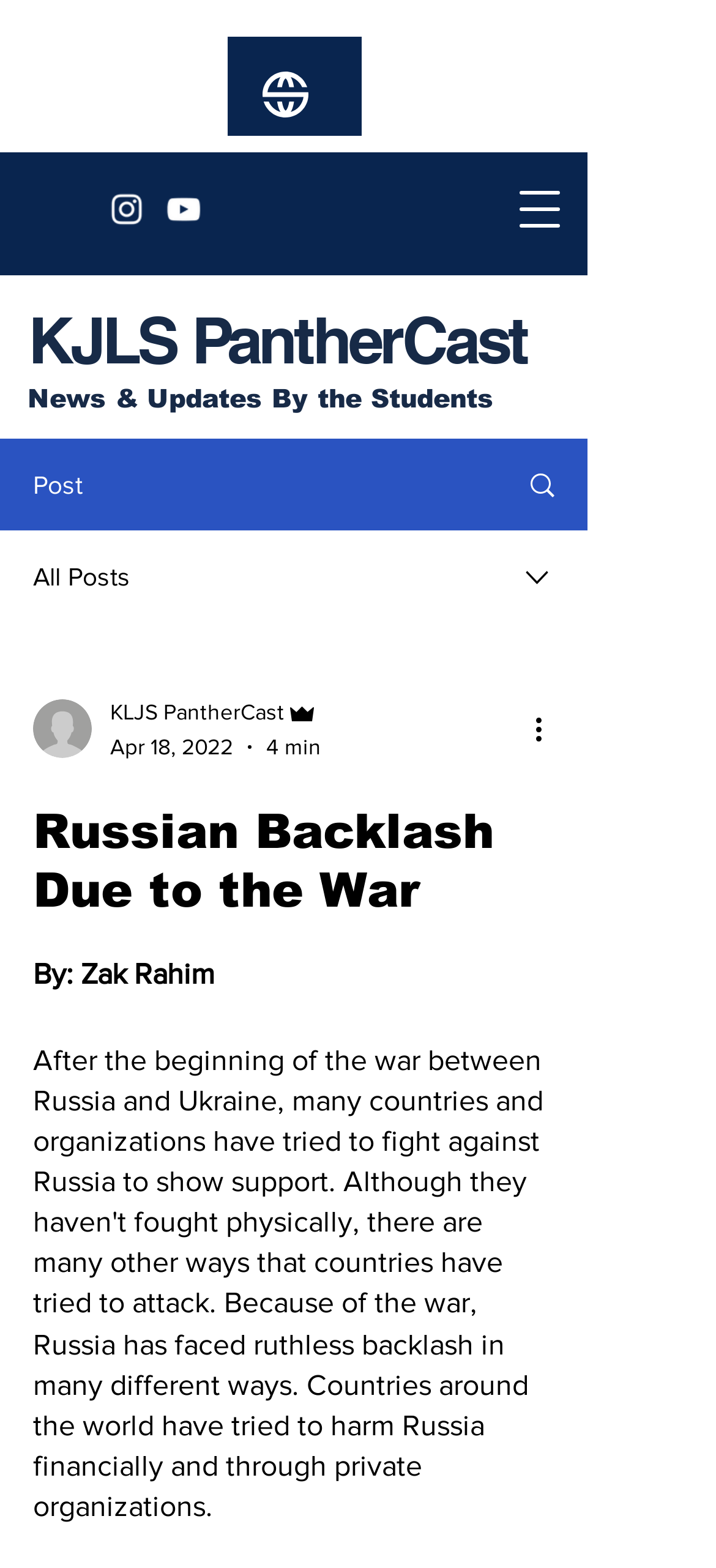Could you identify the text that serves as the heading for this webpage?

Russian Backlash Due to the War